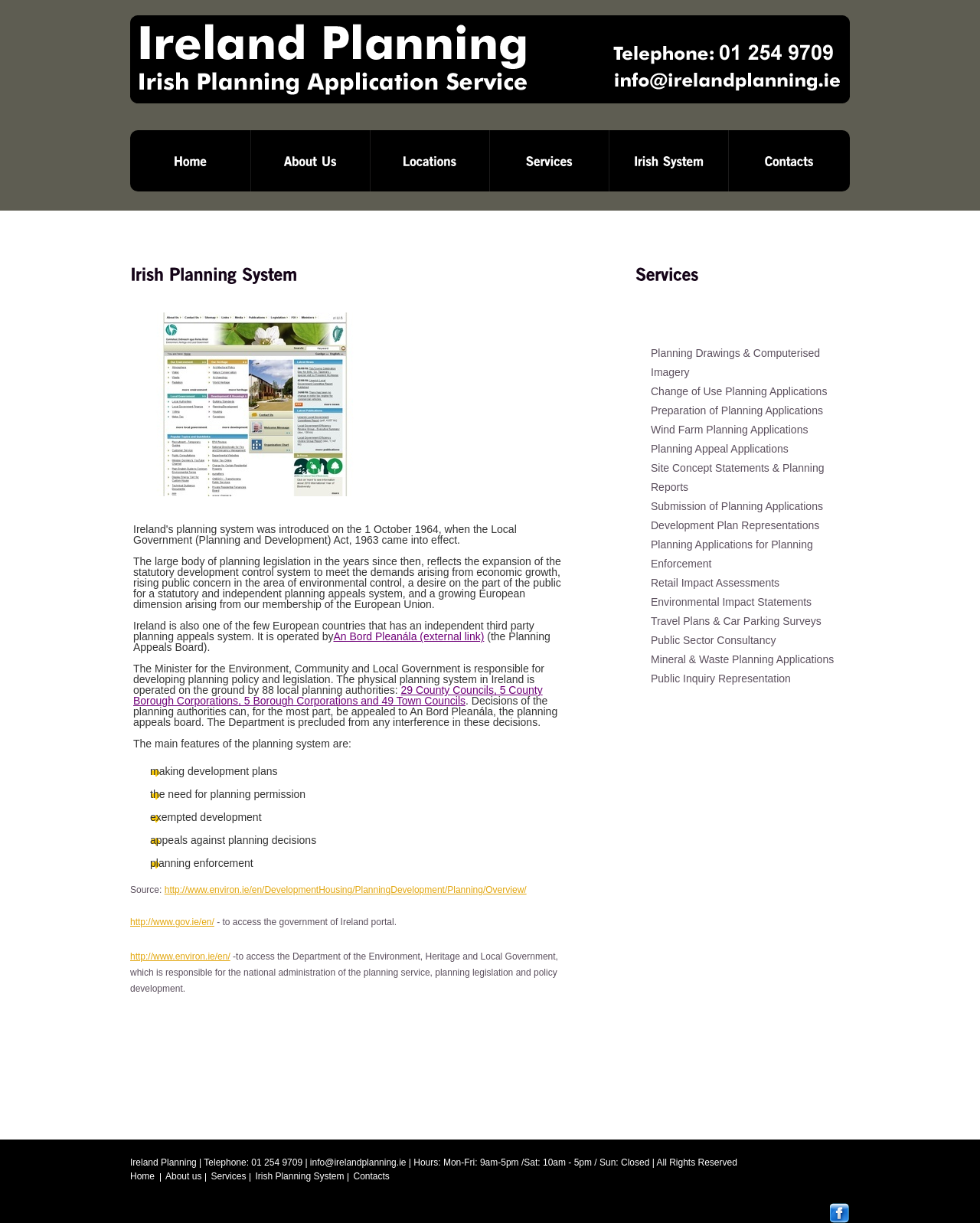Predict the bounding box of the UI element that fits this description: "http://www.gov.ie/en/".

[0.133, 0.75, 0.219, 0.759]